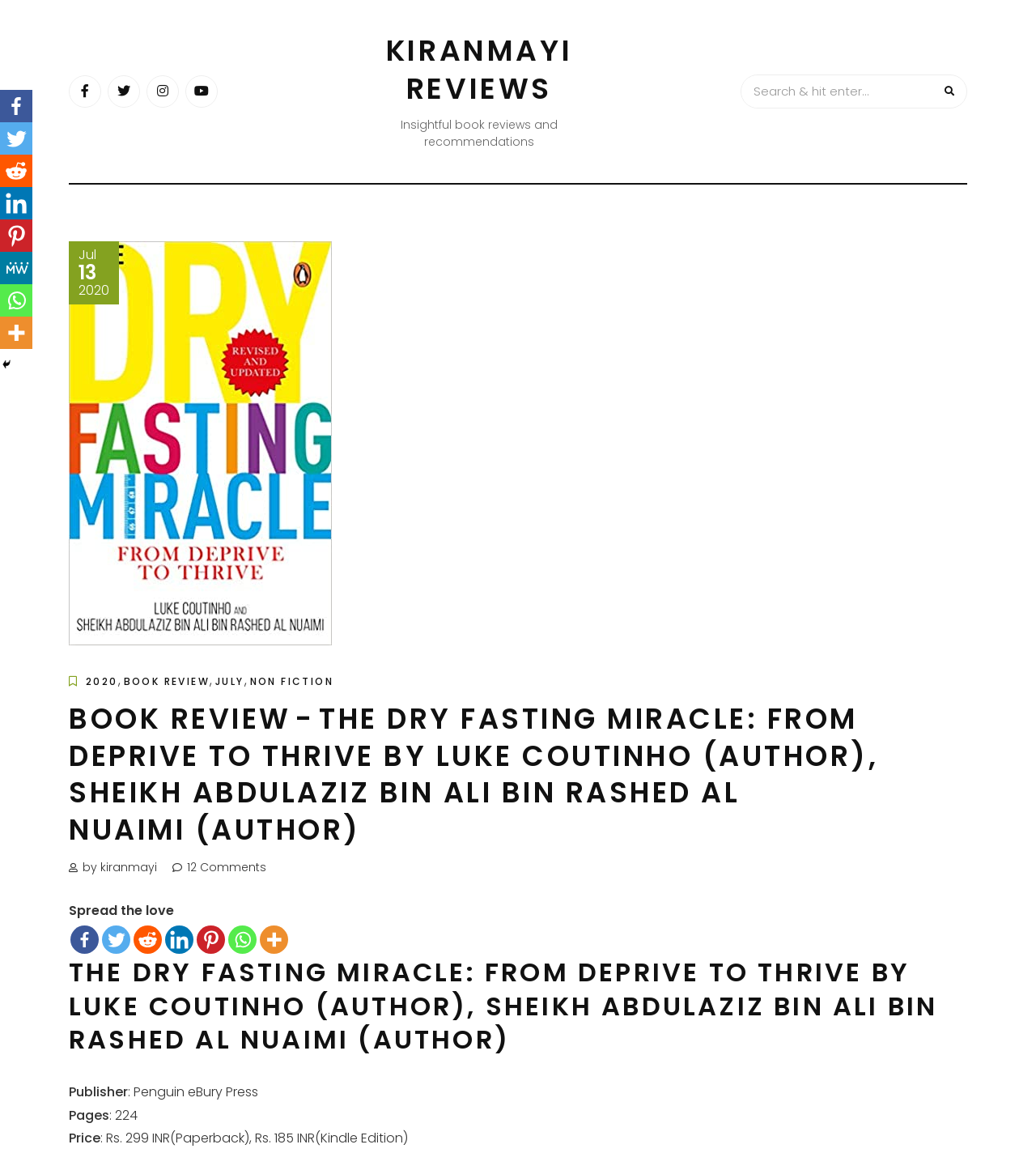Identify the text that serves as the heading for the webpage and generate it.

BOOK REVIEW - THE DRY FASTING MIRACLE: FROM DEPRIVE TO THRIVE BY LUKE COUTINHO (AUTHOR), SHEIKH ABDULAZIZ BIN ALI BIN RASHED AL NUAIMI (AUTHOR)